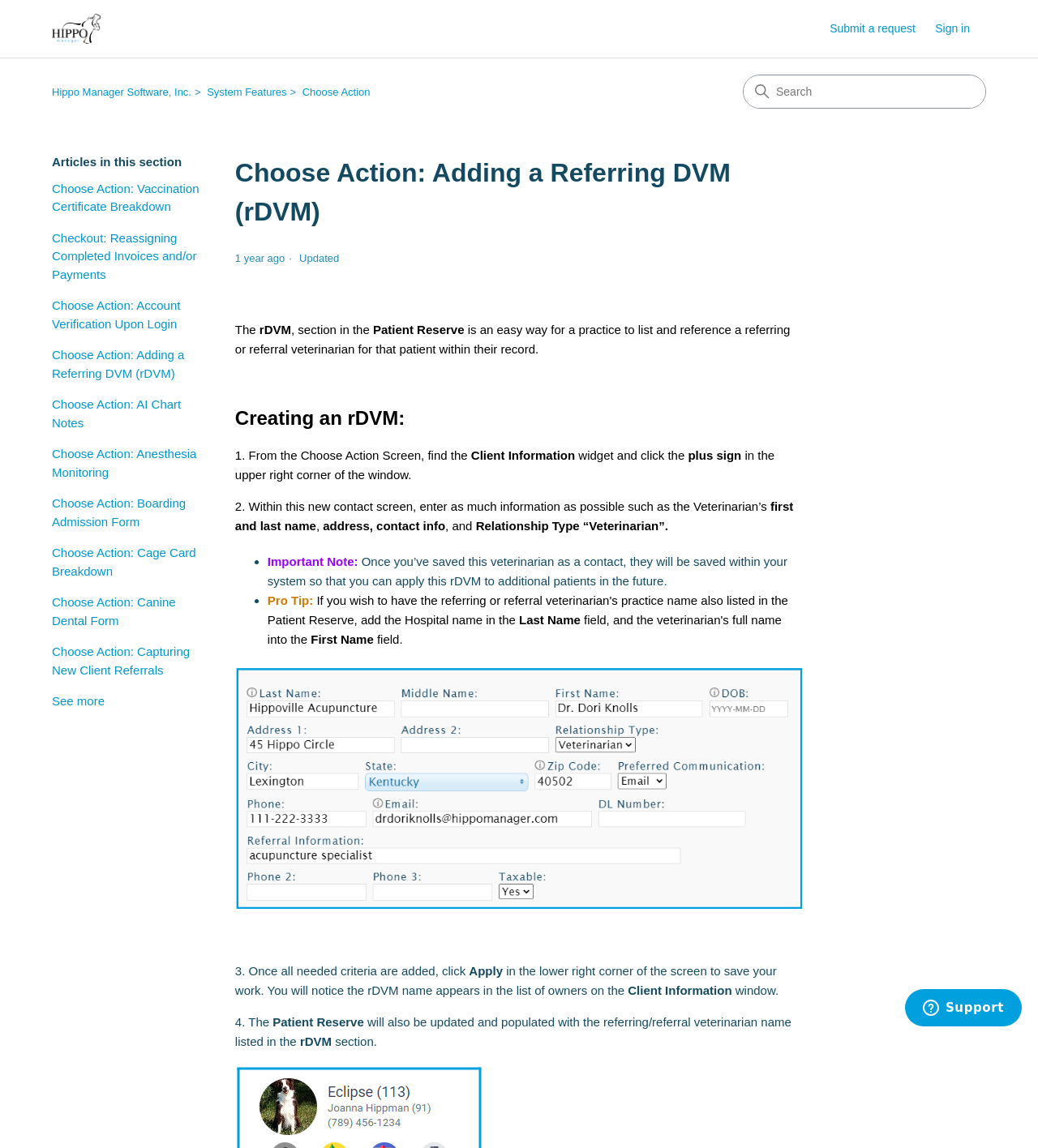Please extract and provide the main headline of the webpage.

Choose Action: Adding a Referring DVM (rDVM)